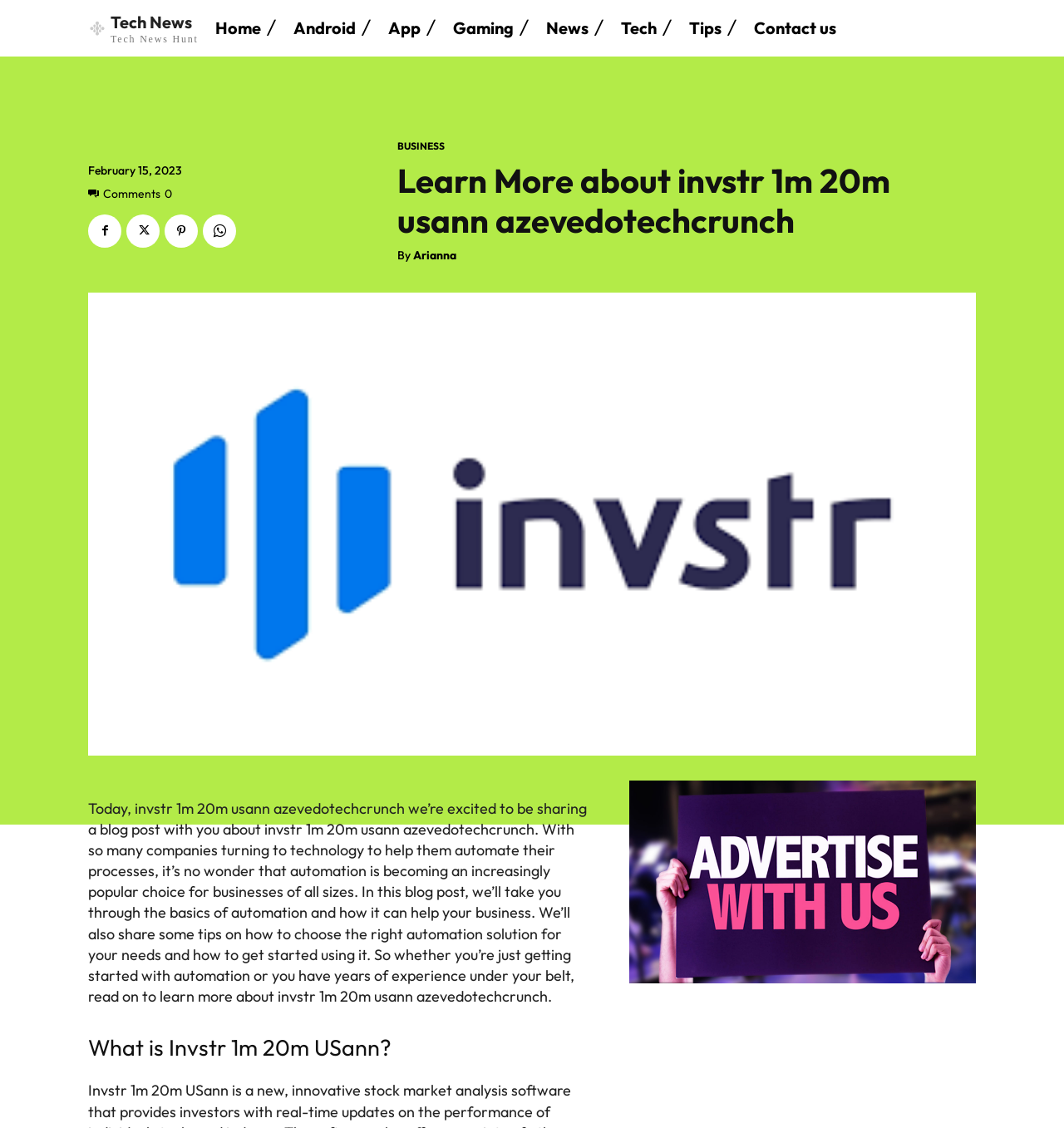Please find the bounding box coordinates of the element that you should click to achieve the following instruction: "Click on the 'Contact us' link". The coordinates should be presented as four float numbers between 0 and 1: [left, top, right, bottom].

[0.708, 0.007, 0.786, 0.043]